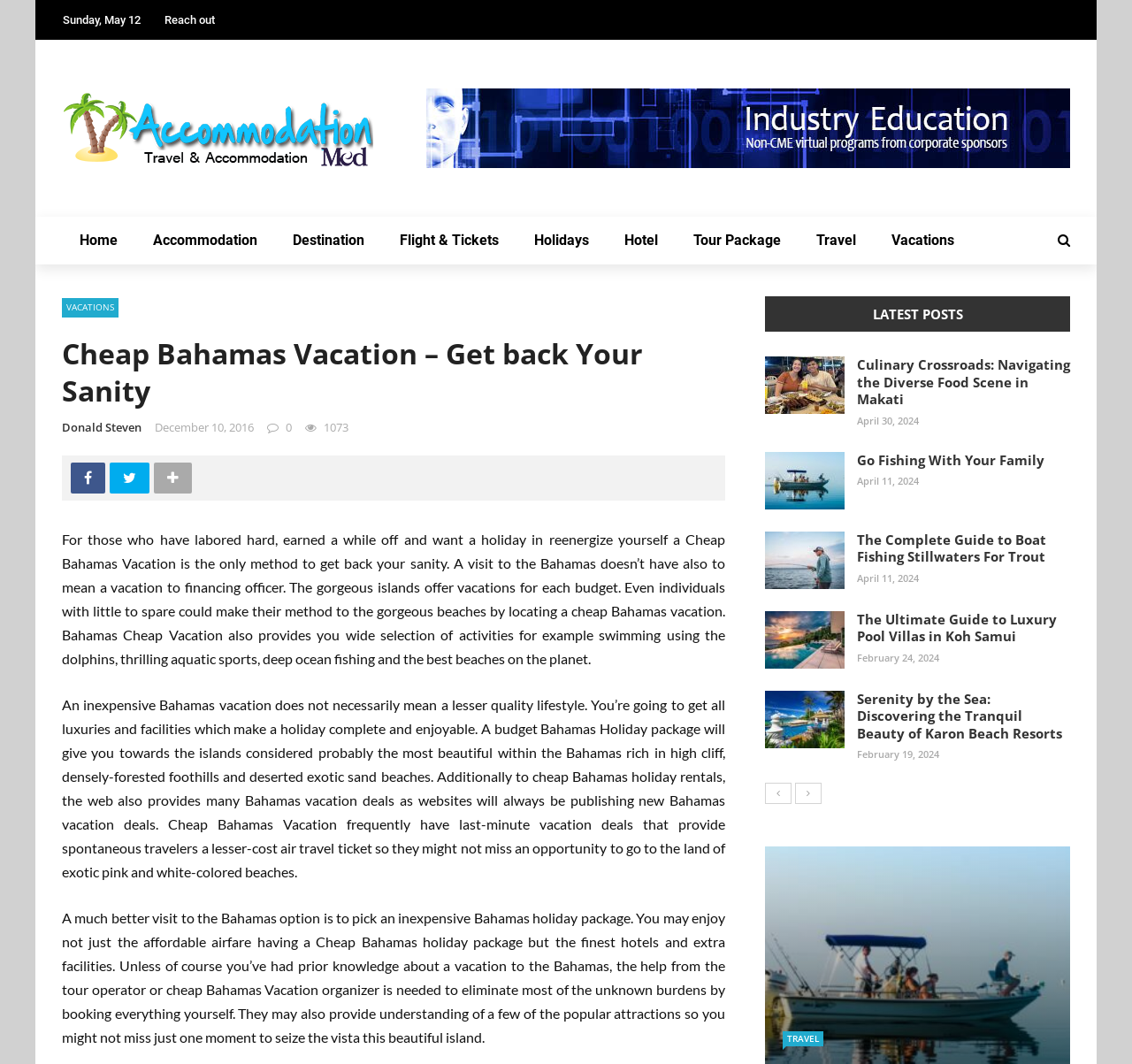Give a one-word or one-phrase response to the question: 
What is the topic of the post 'The Ultimate Guide to Luxury Pool Villas in Koh Samui'?

Luxury Pool Villas in Koh Samui